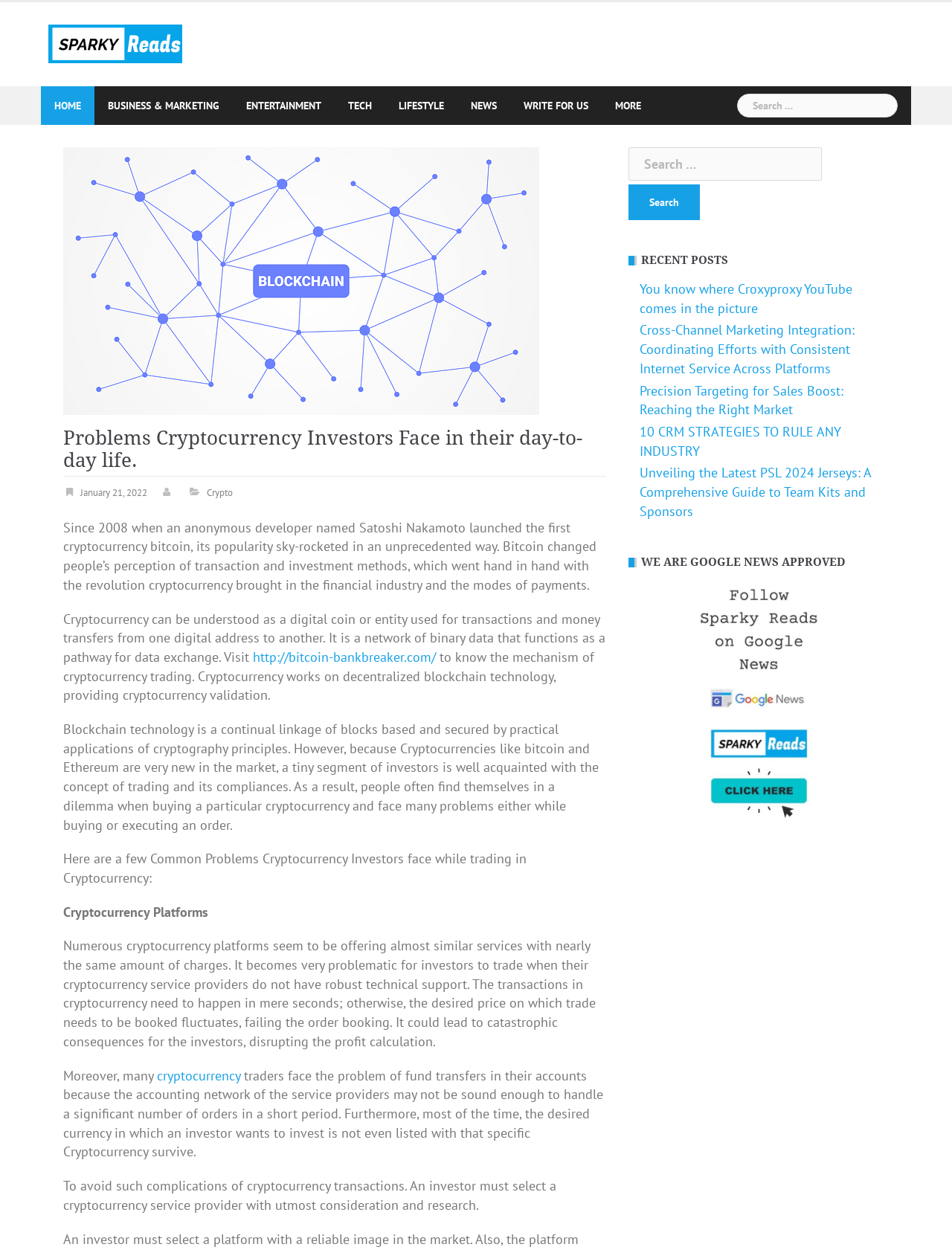Identify the bounding box of the UI element that matches this description: "January 21, 2022February 8, 2022".

[0.084, 0.389, 0.155, 0.4]